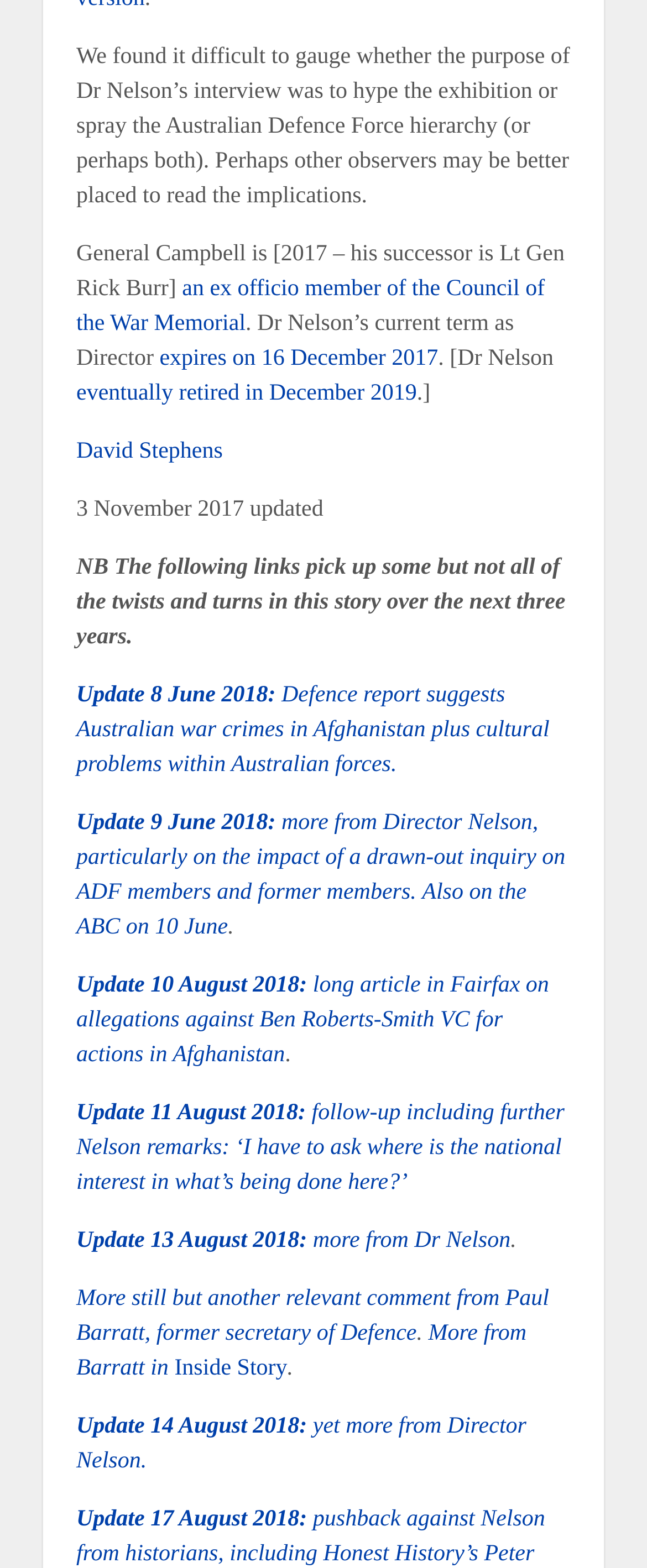Please mark the clickable region by giving the bounding box coordinates needed to complete this instruction: "Read the update on Defence report".

[0.118, 0.435, 0.849, 0.495]